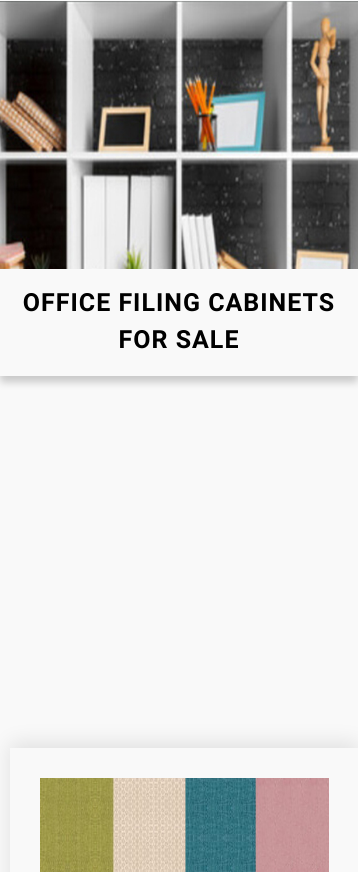Convey a rich and detailed description of the image.

The image showcases a stylish modern office workspace featuring an array of office filing cabinets available for sale. The backdrop presents a sleek black wall adorned with neatly organized shelves. On these shelves, various items are displayed, including books, decorative pieces, and vibrant stationery, contributing to an organized and aesthetically pleasing environment. A wooden figure stands proudly among the items, adding a touch of creativity to the setup. Just beneath the image, a bold text states, "OFFICE FILING CABINETS FOR SALE," inviting viewers to explore these practical storage solutions for their office needs. The overall design emphasizes functionality while maintaining a contemporary visual appeal.